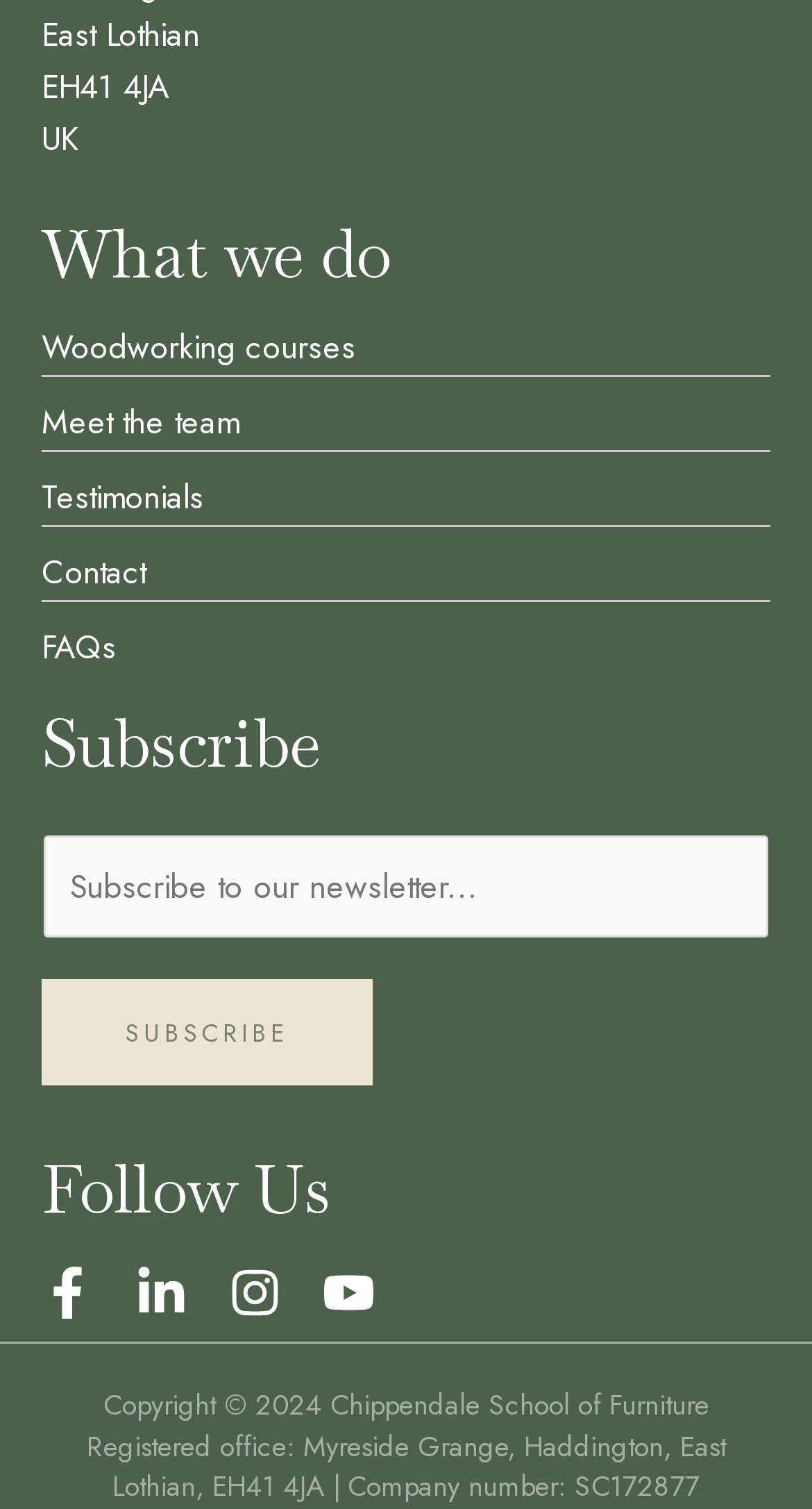Highlight the bounding box coordinates of the element that should be clicked to carry out the following instruction: "Subscribe to the newsletter". The coordinates must be given as four float numbers ranging from 0 to 1, i.e., [left, top, right, bottom].

[0.054, 0.554, 0.946, 0.621]